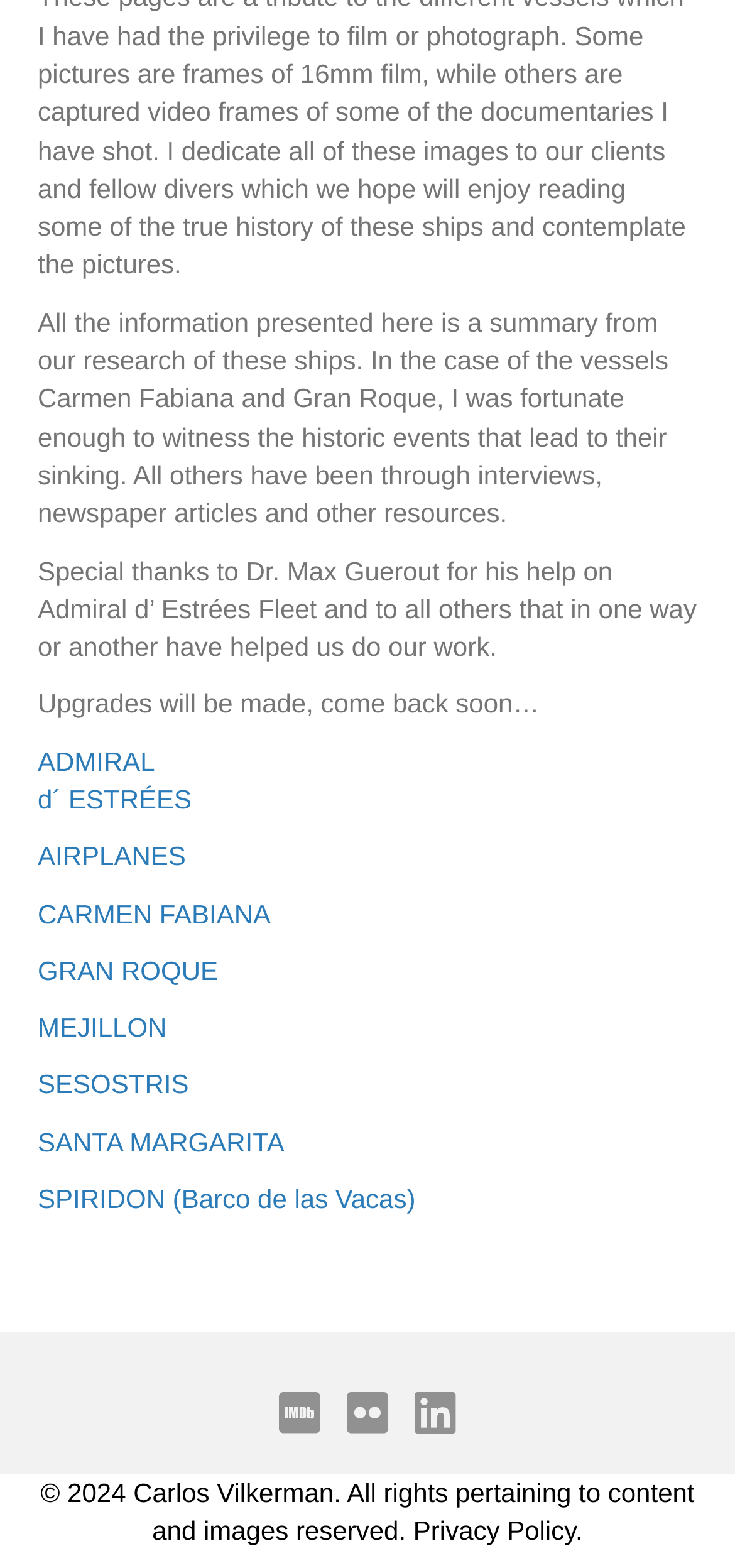Extract the bounding box coordinates for the UI element described by the text: "(Barco de las Vacas)". The coordinates should be in the form of [left, top, right, bottom] with values between 0 and 1.

[0.235, 0.755, 0.565, 0.774]